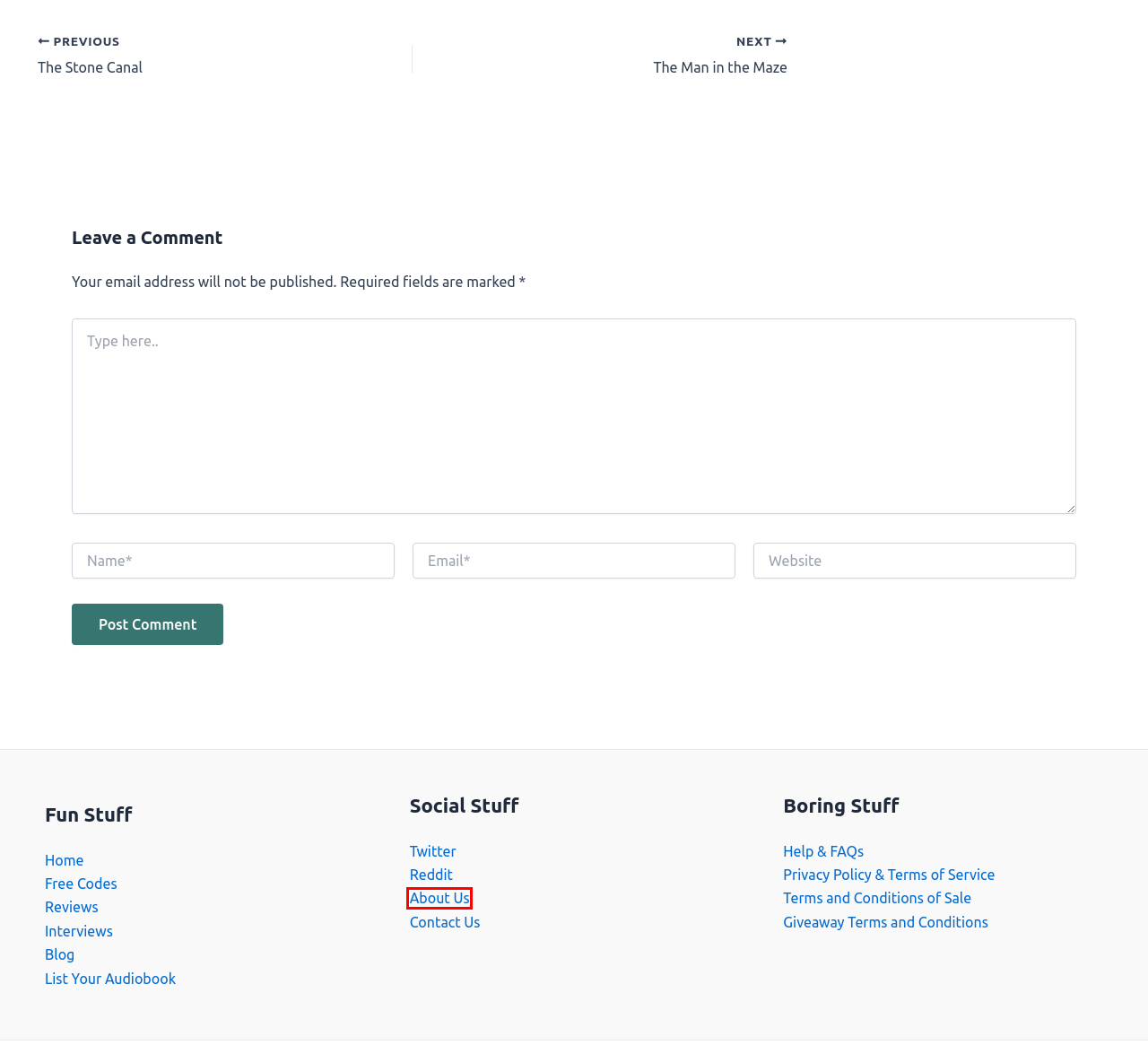You have a screenshot of a webpage with a red rectangle bounding box around a UI element. Choose the best description that matches the new page after clicking the element within the bounding box. The candidate descriptions are:
A. The Stone Canal – The Audiobook Review
B. Privacy Policy & Terms of Service – The Audiobook Review
C. Terms and Conditions of Sale – The Audiobook Review
D. Contact Us – The Audiobook Review
E. About Us – The Audiobook Review
F. The Man in the Maze – The Audiobook Review
G. Frequently Asked Questions (FAQs) – The Audiobook Review
H. Giveaway Terms and Conditions – The Audiobook Review

E